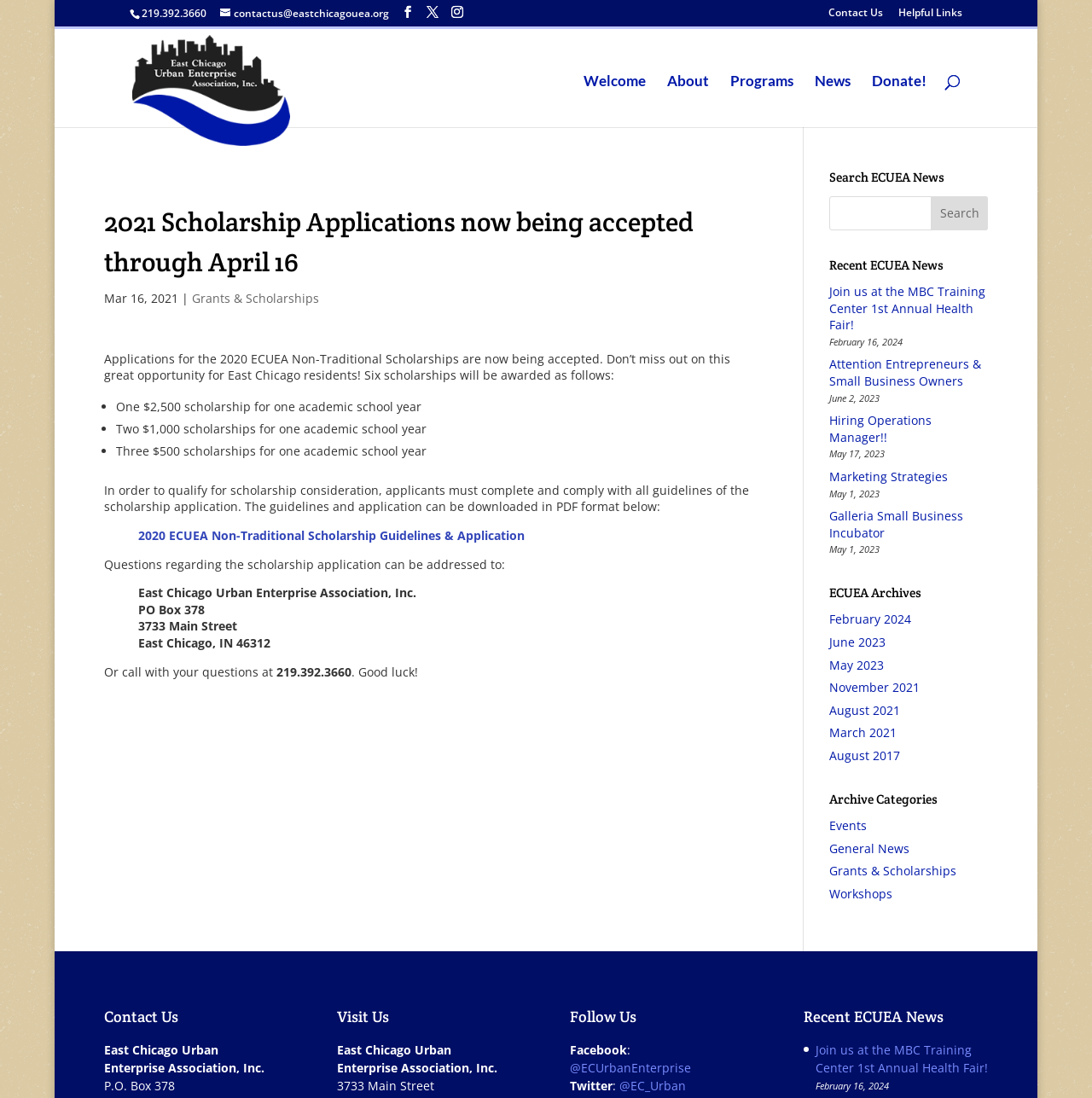What is the deadline to apply for the scholarship?
Please answer the question as detailed as possible based on the image.

I found the deadline by looking at the main heading of the webpage and finding the date mentioned as the deadline for applying.